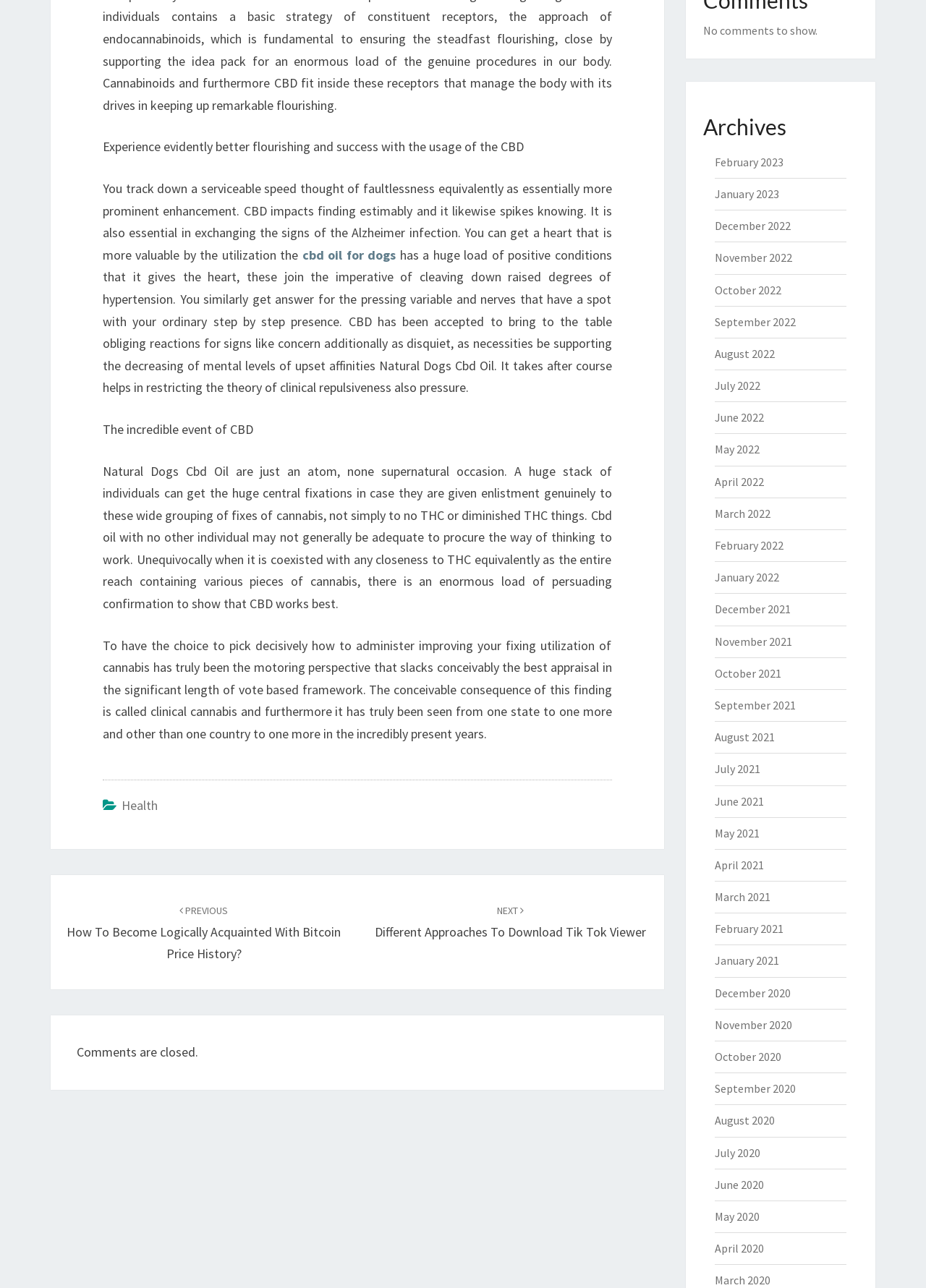What is the purpose of CBD oil for dogs?
Based on the image, respond with a single word or phrase.

To provide positive conditions